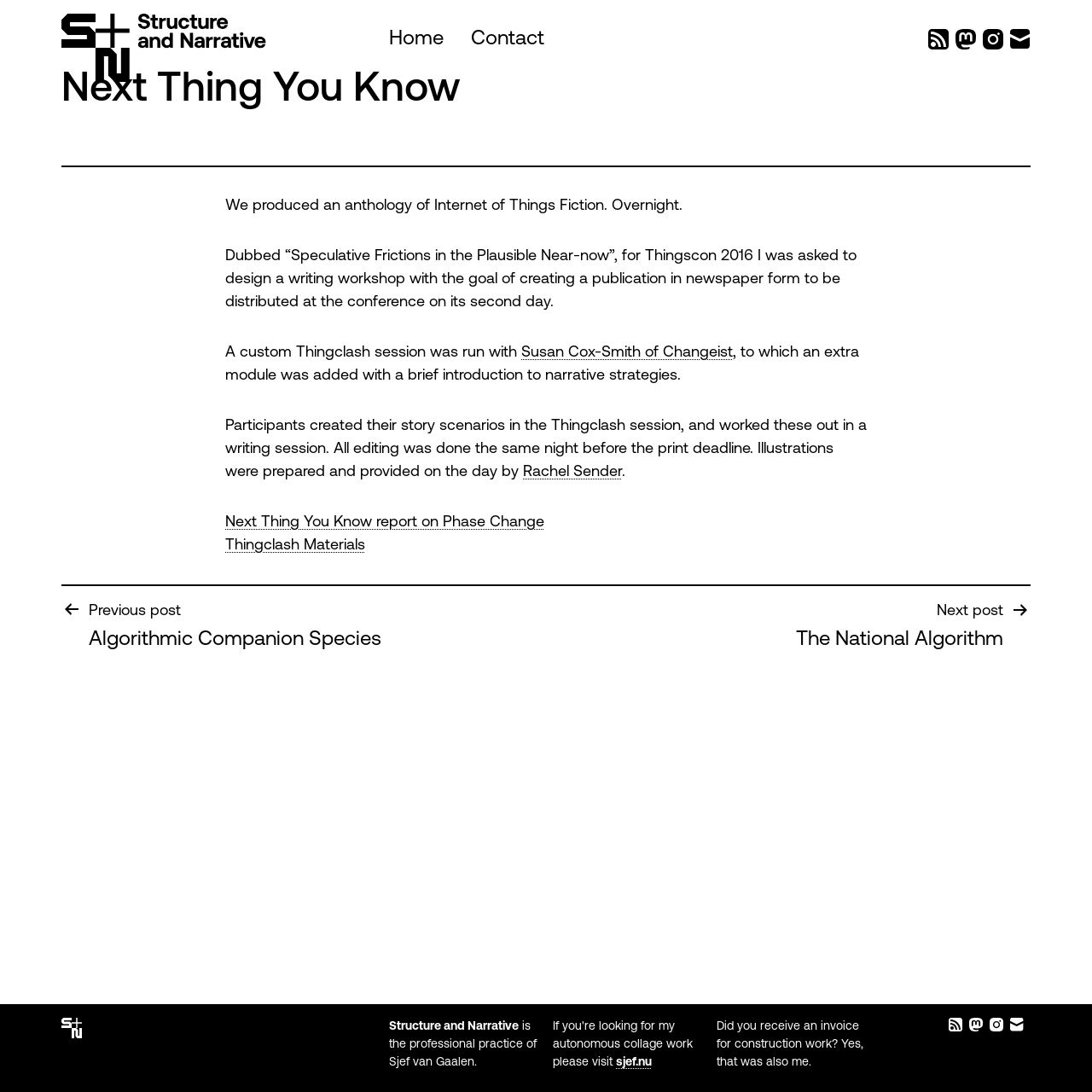Identify the bounding box for the UI element described as: "email". Ensure the coordinates are four float numbers between 0 and 1, formatted as [left, top, right, bottom].

[0.925, 0.027, 0.944, 0.045]